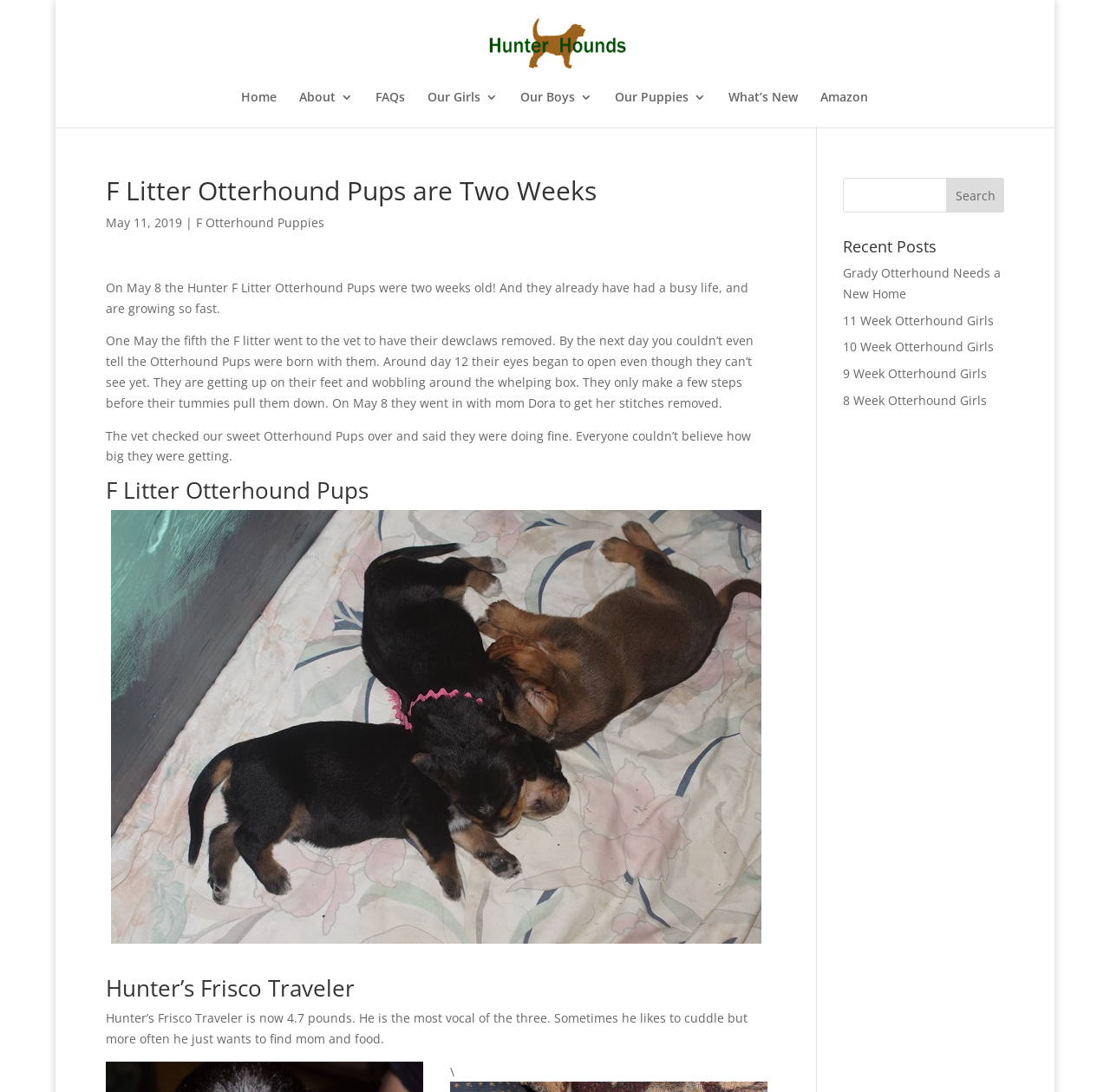Locate the bounding box coordinates of the clickable region necessary to complete the following instruction: "Click on the 'Home' link". Provide the coordinates in the format of four float numbers between 0 and 1, i.e., [left, top, right, bottom].

[0.218, 0.083, 0.25, 0.117]